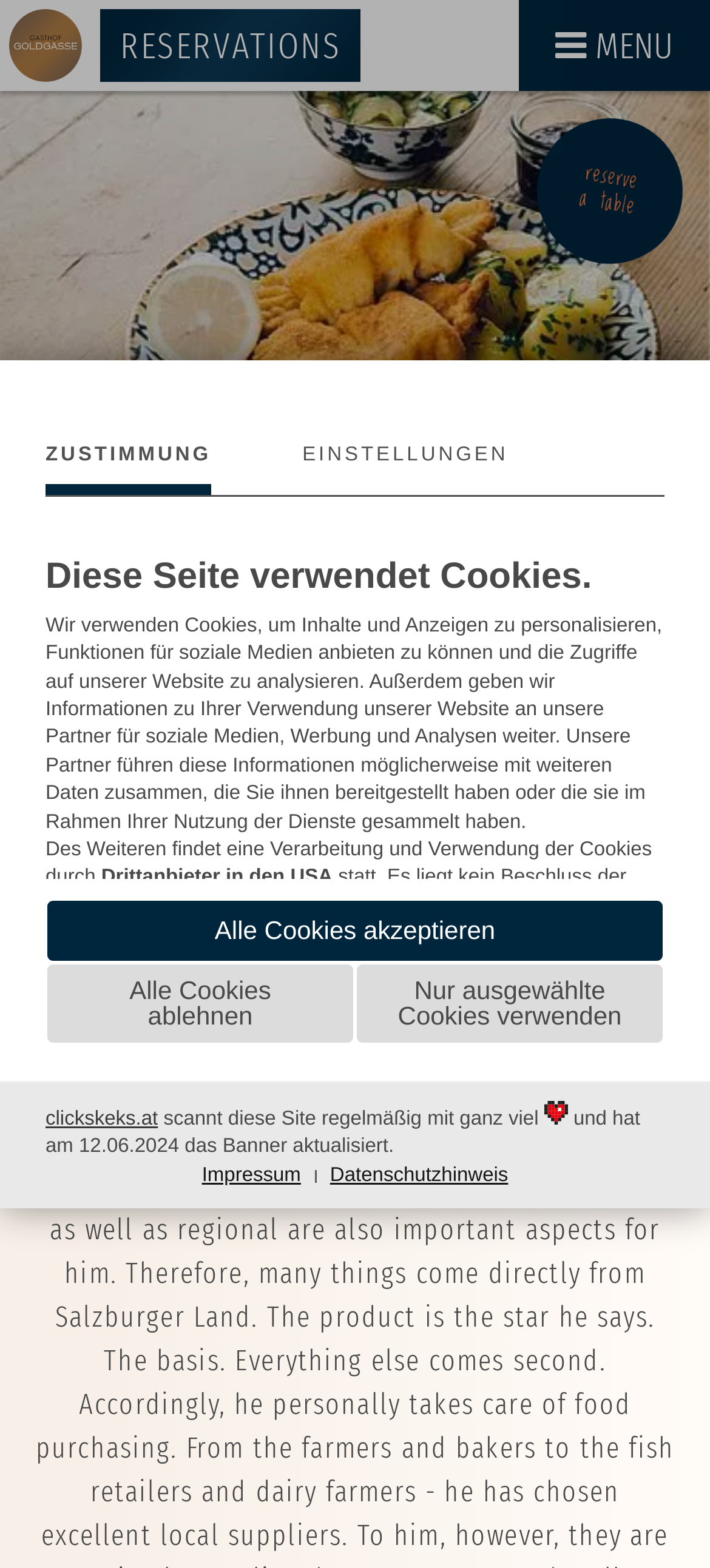Please determine and provide the text content of the webpage's heading.

The sophisticated inn in Salzburg's Old Town